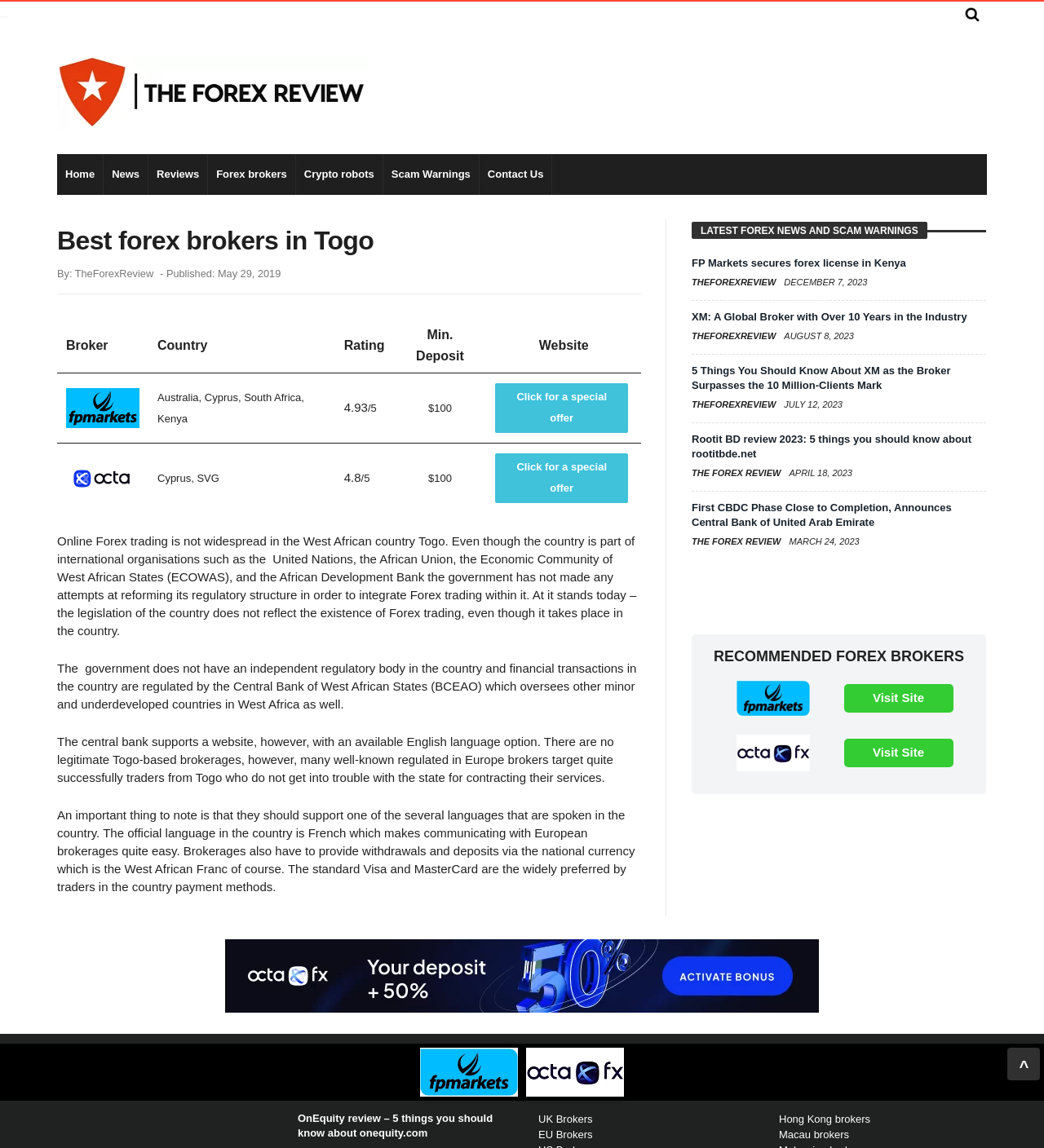Using the information from the screenshot, answer the following question thoroughly:
What is the name of the central bank of West African States?

The central bank of West African States is the BCEAO (Banque Centrale des Etats de l'Afrique de l'Ouest), which is responsible for regulating financial transactions in Togo and other West African countries.